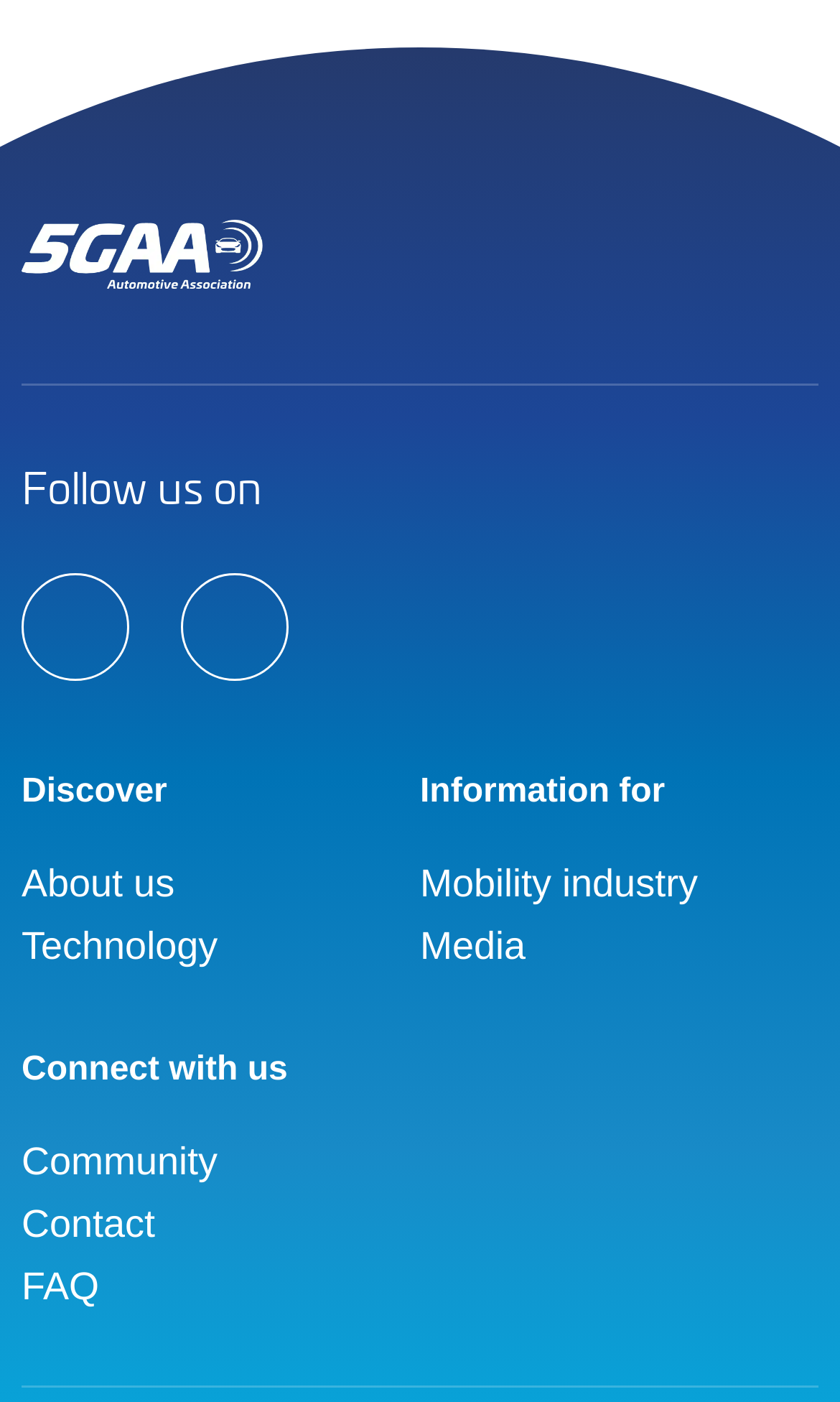Extract the bounding box coordinates for the HTML element that matches this description: "About us". The coordinates should be four float numbers between 0 and 1, i.e., [left, top, right, bottom].

[0.026, 0.608, 0.208, 0.653]